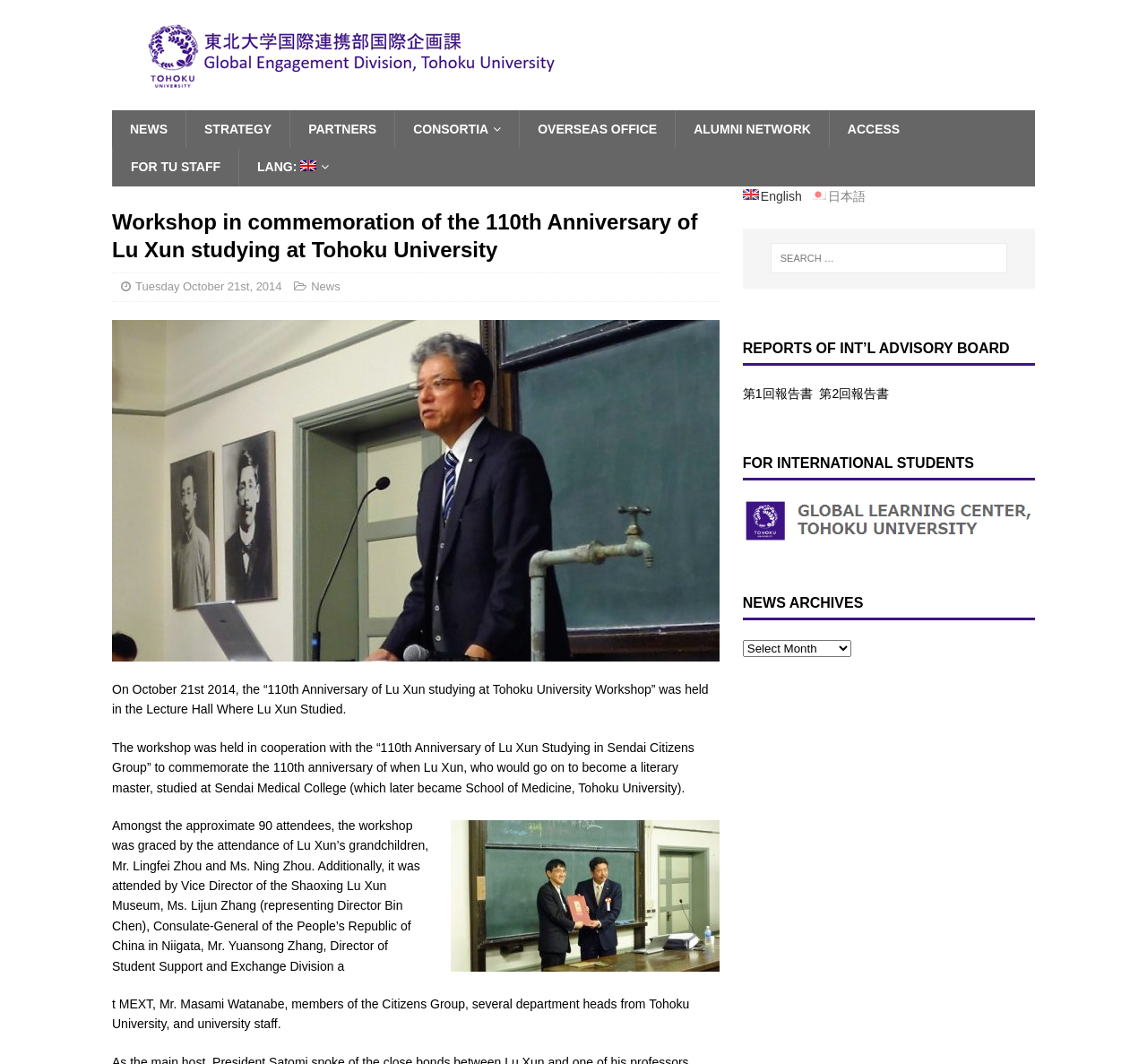Locate the bounding box coordinates for the element described below: "Tuesday October 21st, 2014". The coordinates must be four float values between 0 and 1, formatted as [left, top, right, bottom].

[0.118, 0.263, 0.246, 0.276]